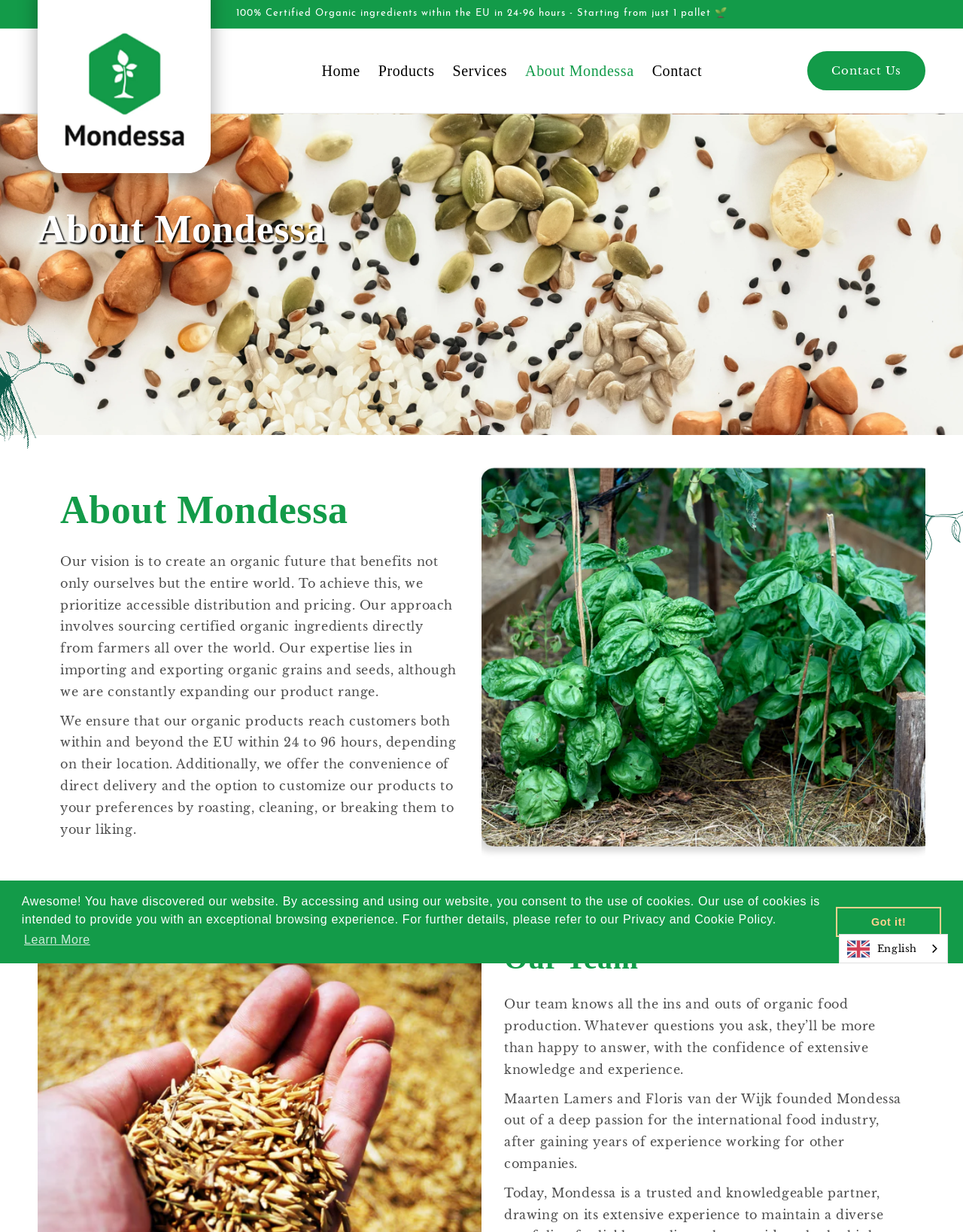What do Mondessa's founders have a deep passion for?
Using the details shown in the screenshot, provide a comprehensive answer to the question.

According to the webpage, Maarten Lamers and Floris van der Wijk, the founders of Mondessa, have a deep passion for the international food industry, which led them to start the company.